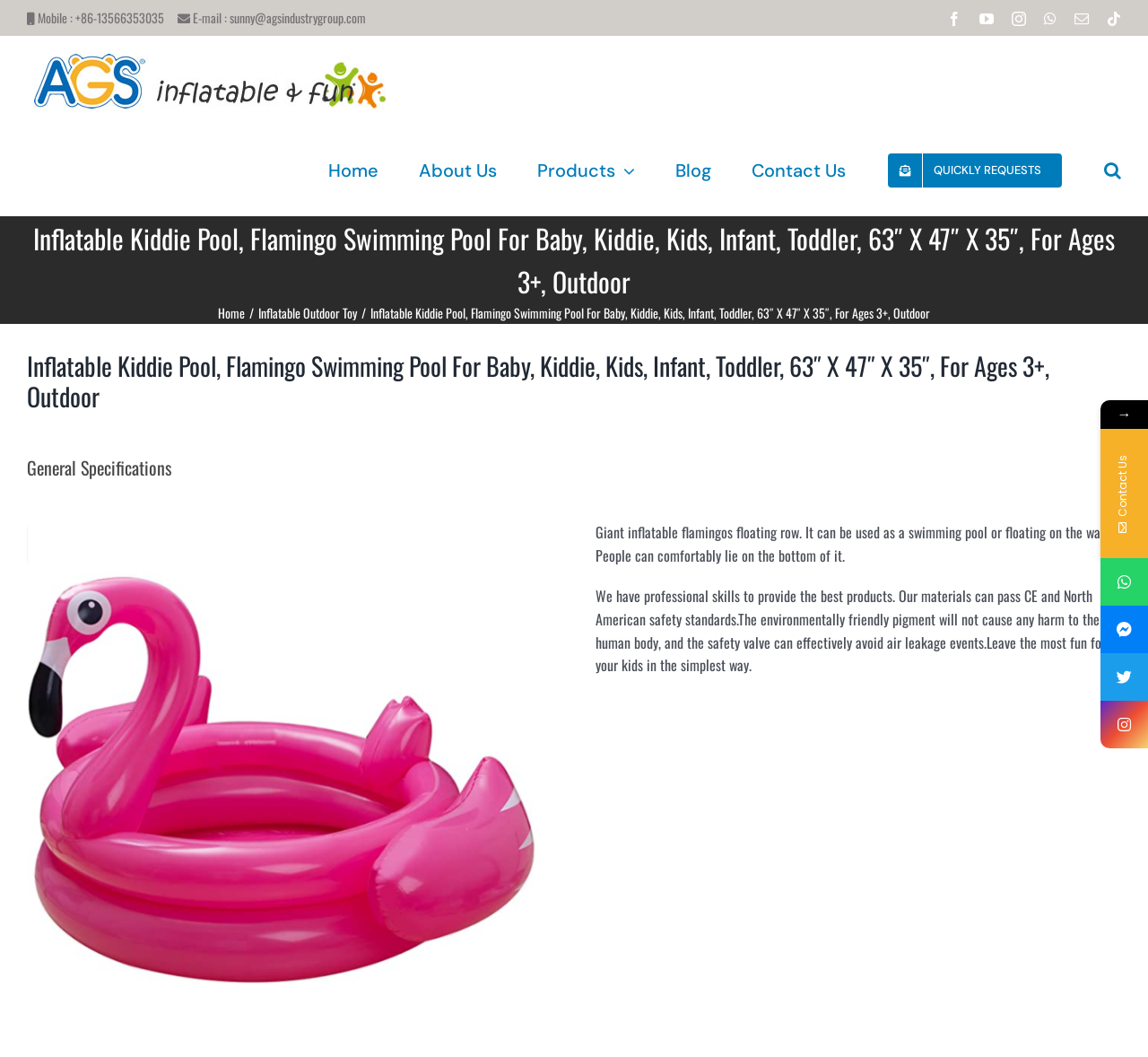Please find the bounding box coordinates of the element that must be clicked to perform the given instruction: "Search for something". The coordinates should be four float numbers from 0 to 1, i.e., [left, top, right, bottom].

[0.962, 0.119, 0.977, 0.204]